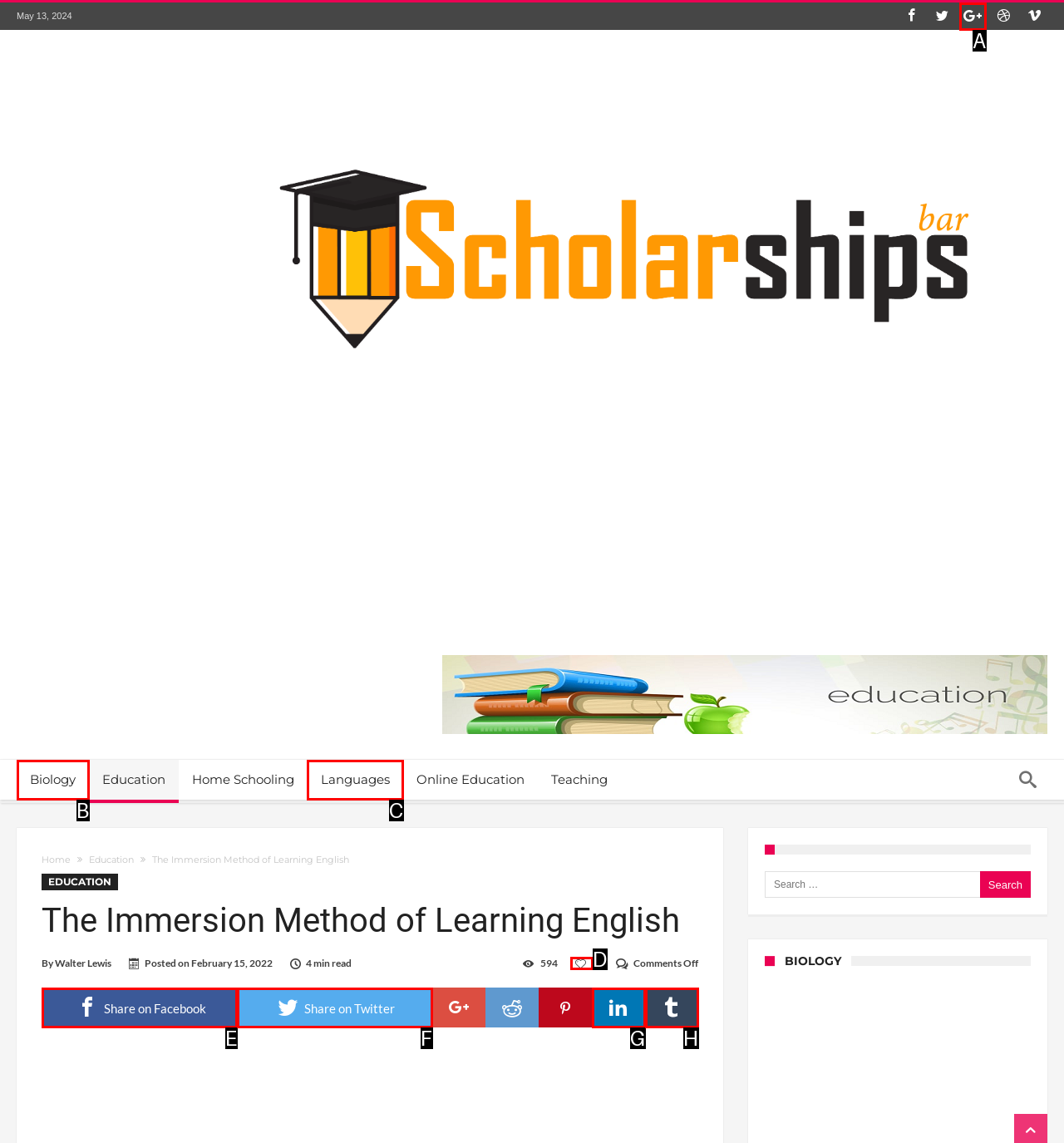Select the correct option from the given choices to perform this task: Click on the 'Languages' link. Provide the letter of that option.

C